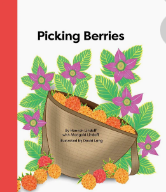Who are the authors of the book?
Give a detailed explanation using the information visible in the image.

The caption explicitly mentions that the book 'Picking Berries' is authored by Hannah Lindoff and Margot Duhart, indicating the creators of the book's content.